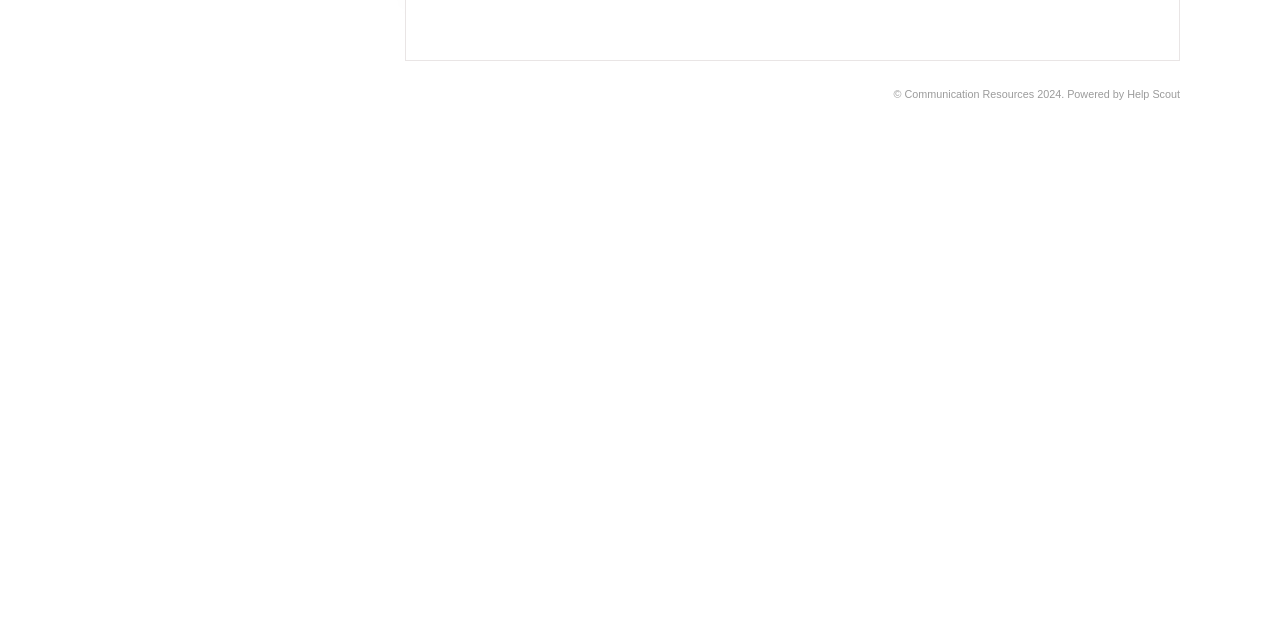Locate the bounding box coordinates for the element described below: "aria-label="Email Address" name="email" placeholder="Email Address"". The coordinates must be four float values between 0 and 1, formatted as [left, top, right, bottom].

None